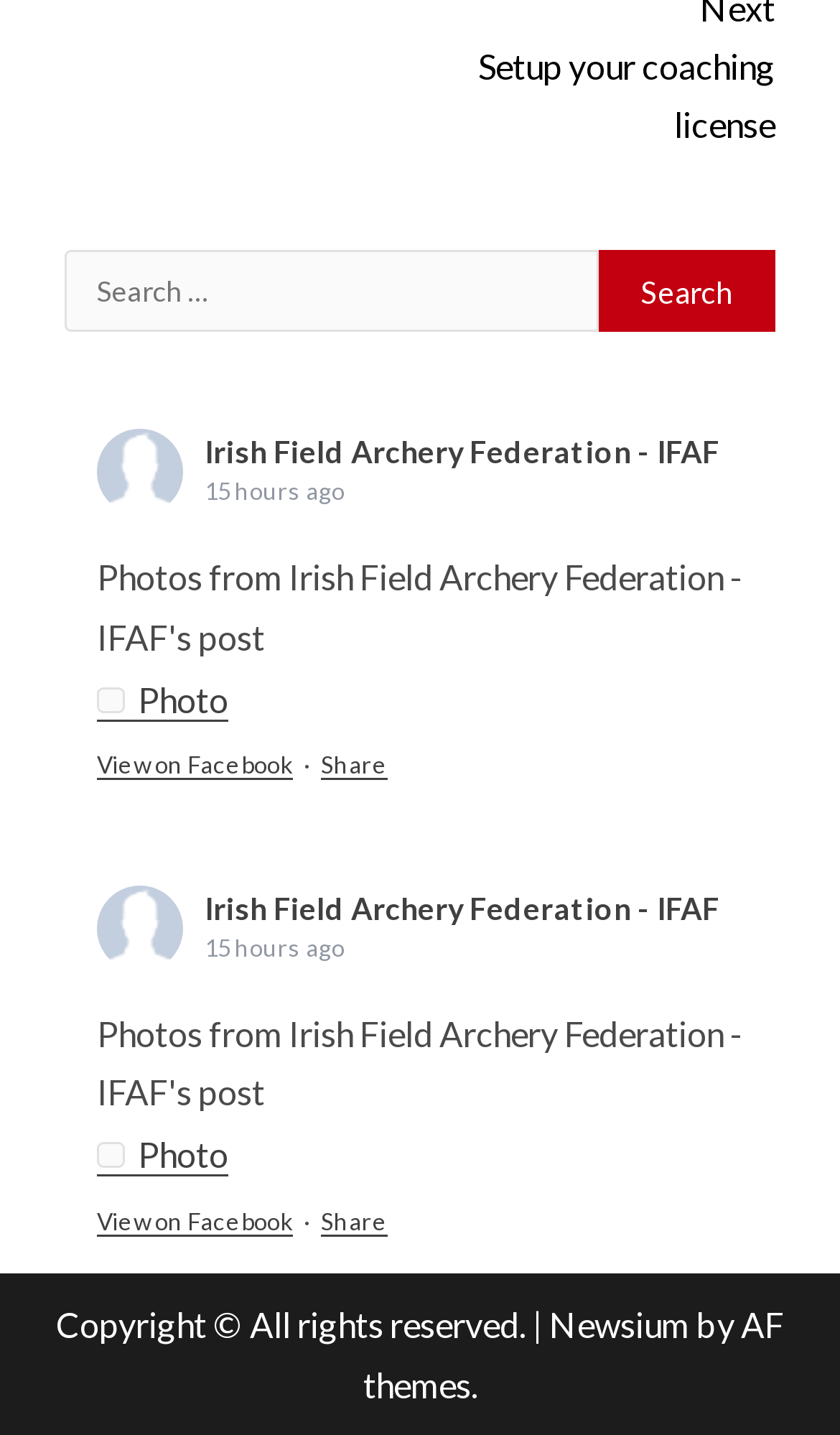Identify the bounding box coordinates of the element to click to follow this instruction: 'Go to Newsium'. Ensure the coordinates are four float values between 0 and 1, provided as [left, top, right, bottom].

[0.654, 0.909, 0.821, 0.937]